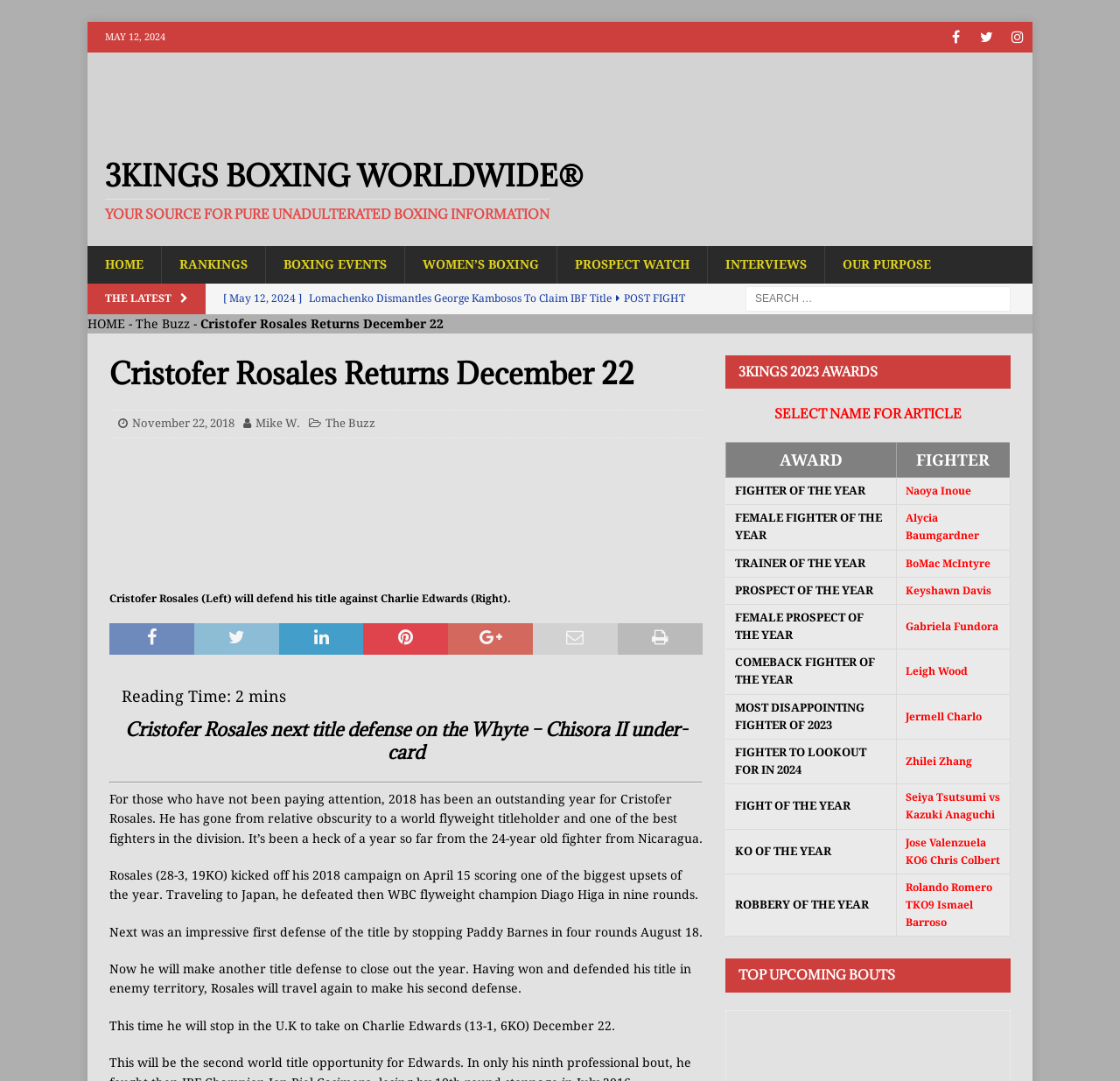Please identify the bounding box coordinates of the clickable element to fulfill the following instruction: "View the 3KINGS 2023 AWARDS". The coordinates should be four float numbers between 0 and 1, i.e., [left, top, right, bottom].

[0.647, 0.329, 0.902, 0.36]